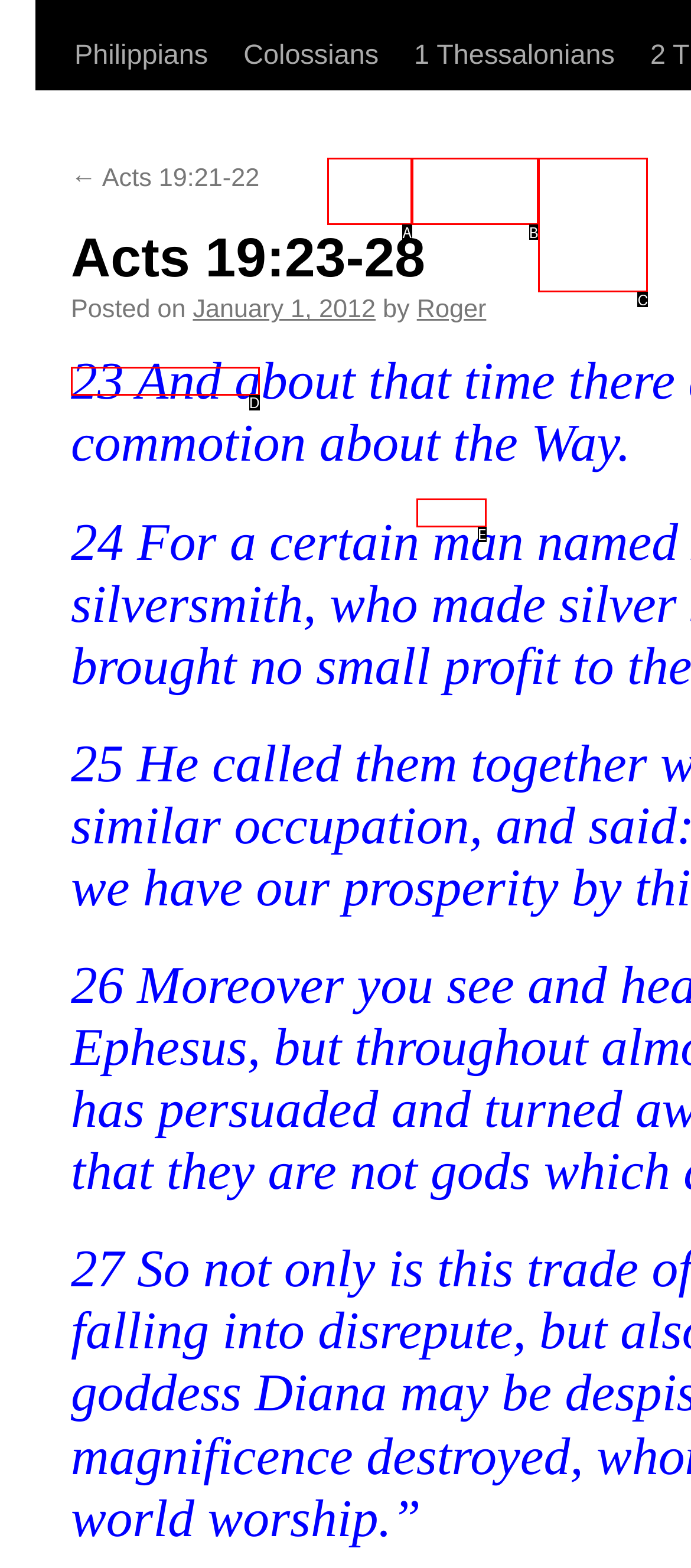Based on the description: Titus, find the HTML element that matches it. Provide your answer as the letter of the chosen option.

A